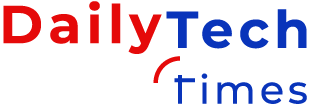What does the logo reflect? Please answer the question using a single word or phrase based on the image.

Publication's focus